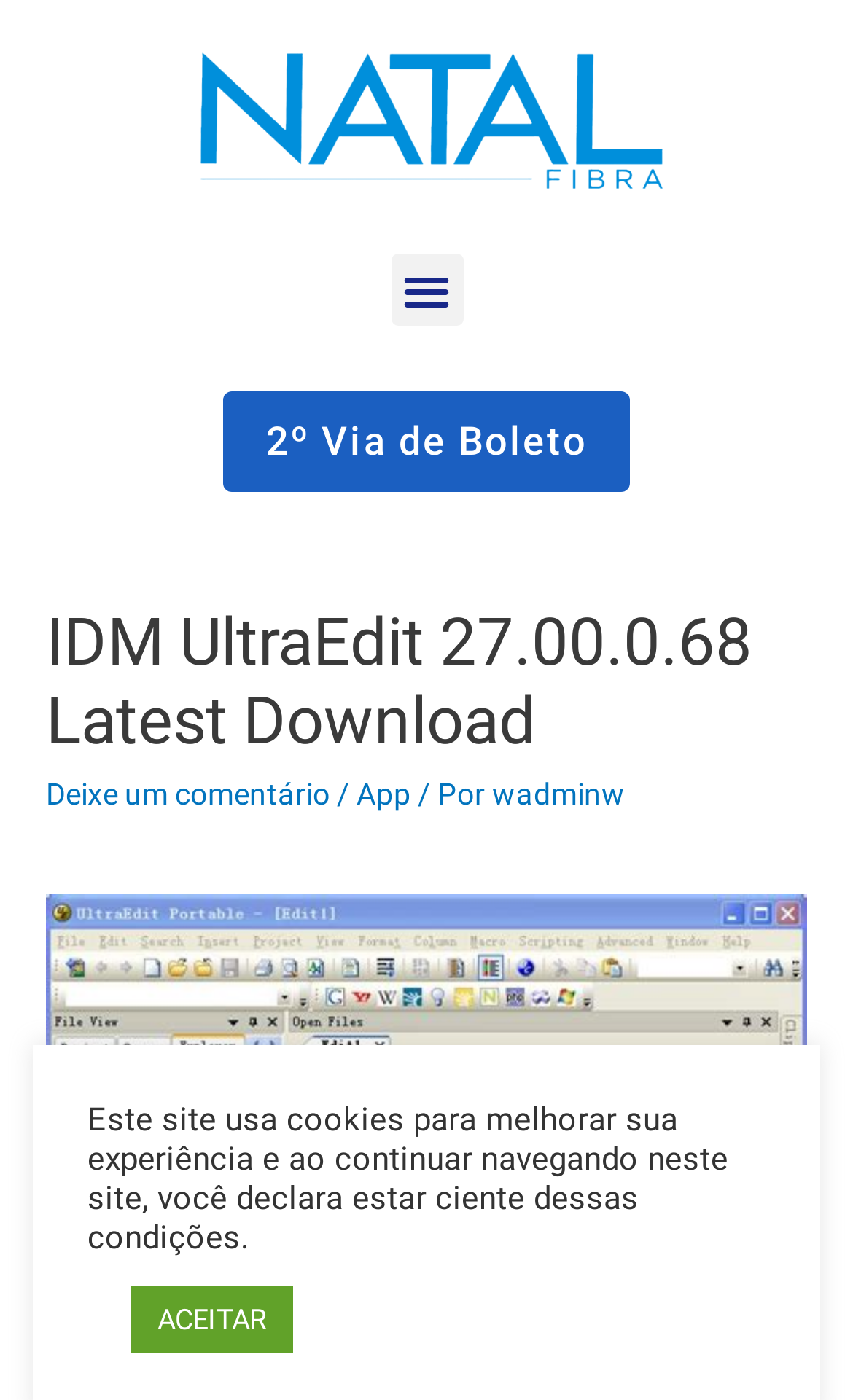Provide the bounding box for the UI element matching this description: "Deixe um comentário".

[0.054, 0.554, 0.387, 0.579]